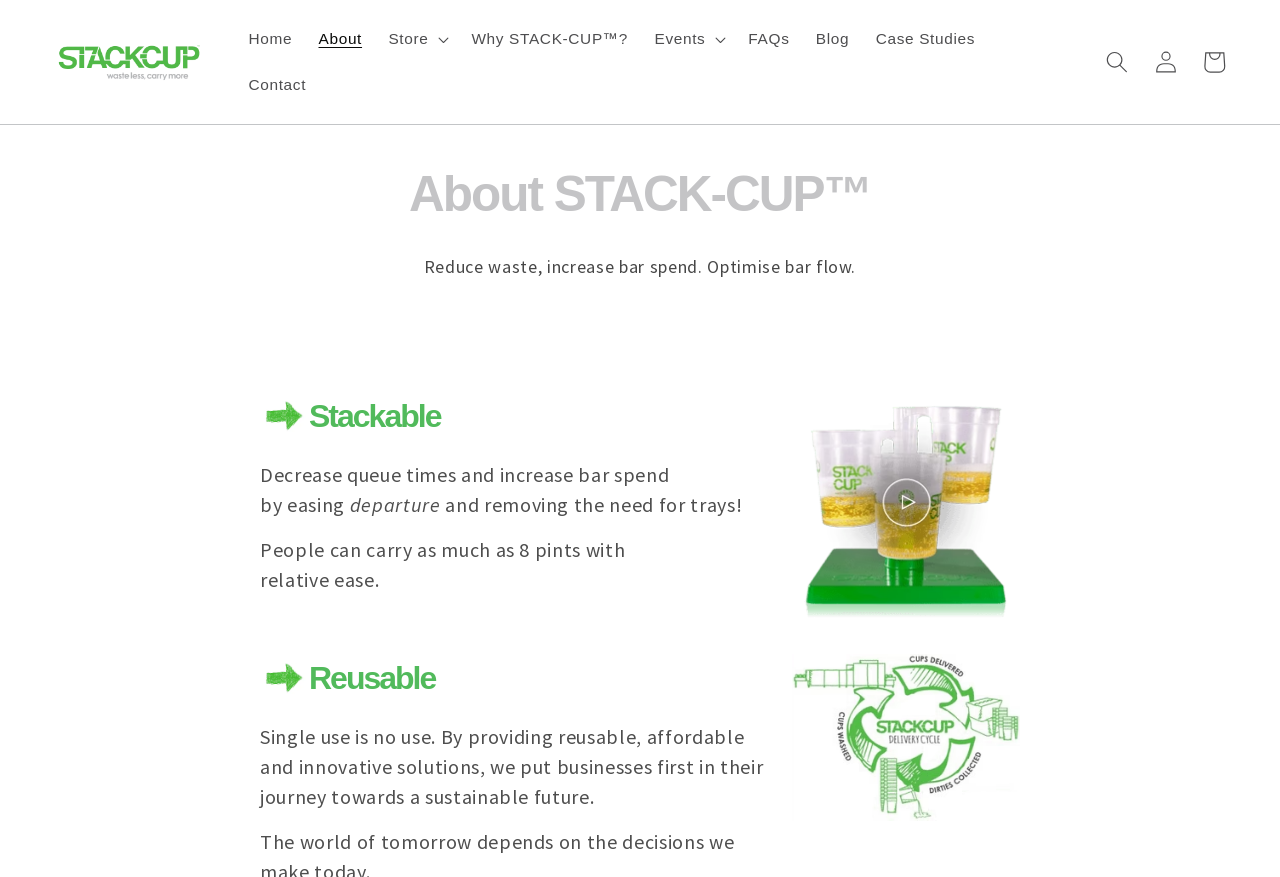How many benefits of STACK-CUP are mentioned?
Please provide a single word or phrase answer based on the image.

2